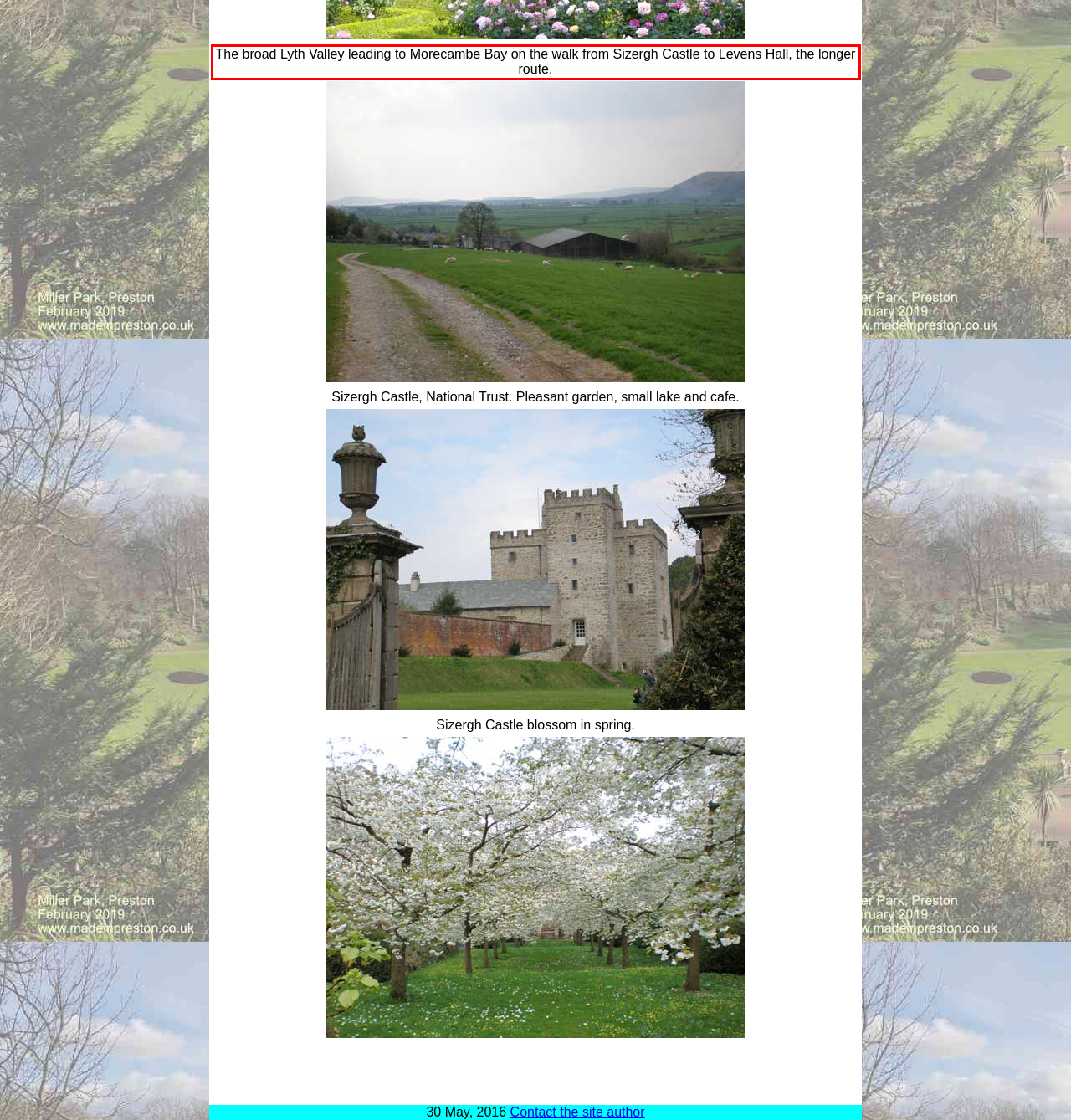There is a UI element on the webpage screenshot marked by a red bounding box. Extract and generate the text content from within this red box.

The broad Lyth Valley leading to Morecambe Bay on the walk from Sizergh Castle to Levens Hall, the longer route.